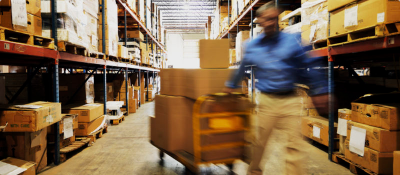Describe all the elements in the image with great detail.

In a bustling warehouse setting, a worker pushes a cart loaded with cardboard boxes, conveying a sense of urgency and productivity. The scene captures the organized chaos typical of logistical operations, with stacks of neatly stacked boxes lining the aisles and towering shelves reaching towards the ceiling. The worker, dressed in a blue shirt, appears slightly blurred due to their rapid movement, emphasizing the dynamic nature of the environment. This image effectively illustrates the essential role of workforce efficiency in managing inventory and fulfilling orders within the realm of business risk and intelligence services.